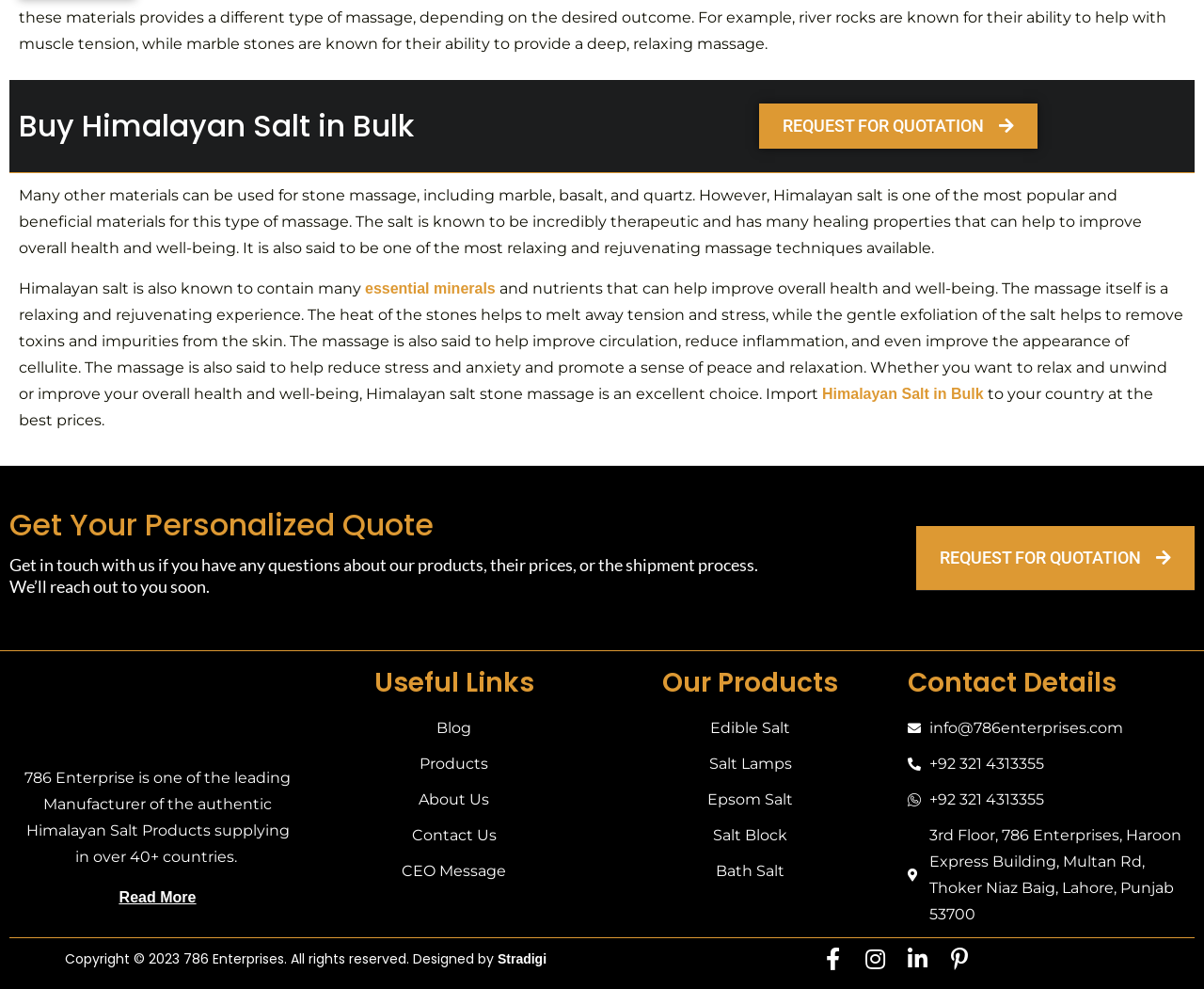Locate the bounding box coordinates of the area you need to click to fulfill this instruction: 'Read more about 786 Enterprise'. The coordinates must be in the form of four float numbers ranging from 0 to 1: [left, top, right, bottom].

[0.099, 0.899, 0.163, 0.915]